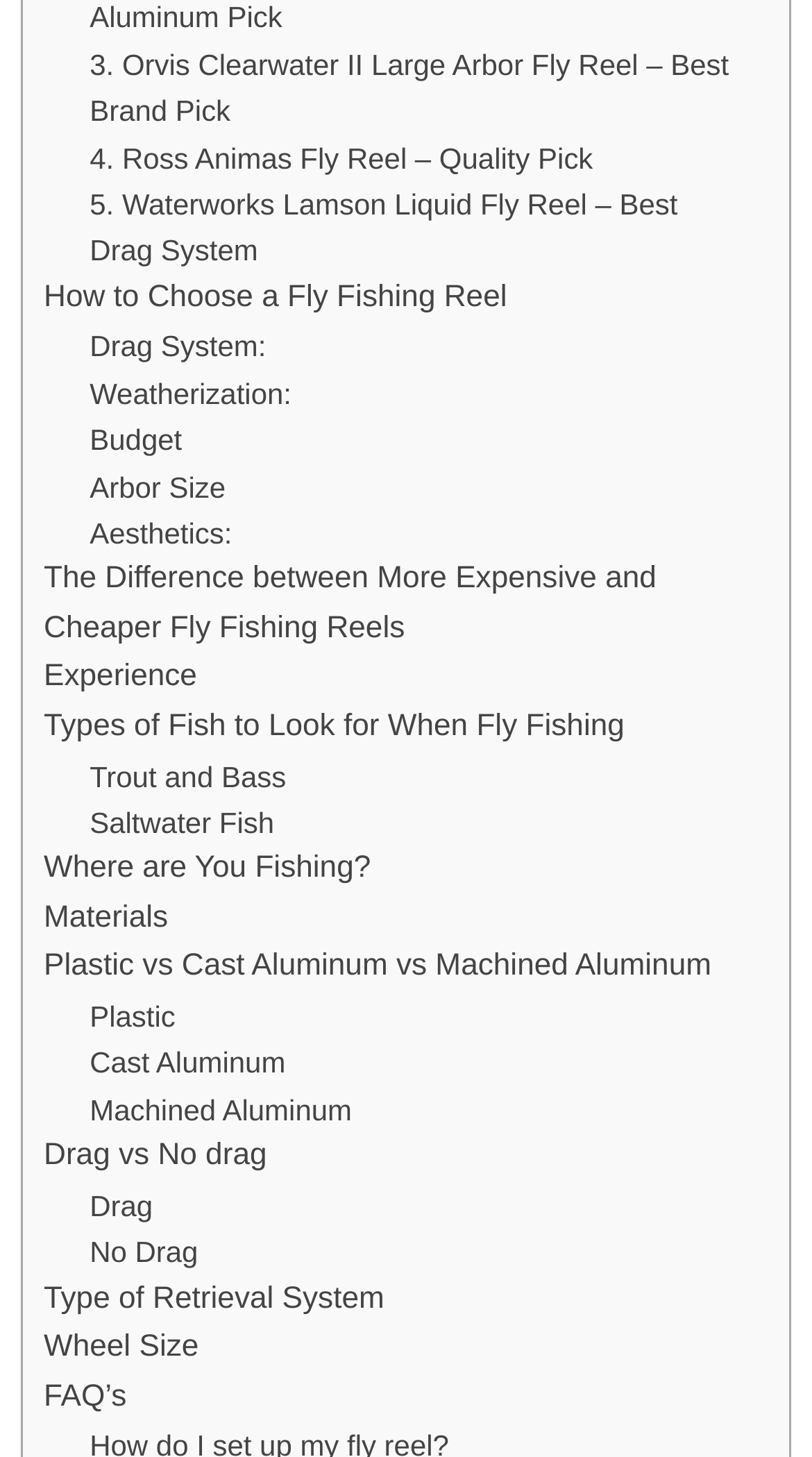Identify the bounding box of the HTML element described here: "Where are You Fishing?". Provide the coordinates as four float numbers between 0 and 1: [left, top, right, bottom].

[0.054, 0.581, 0.457, 0.614]